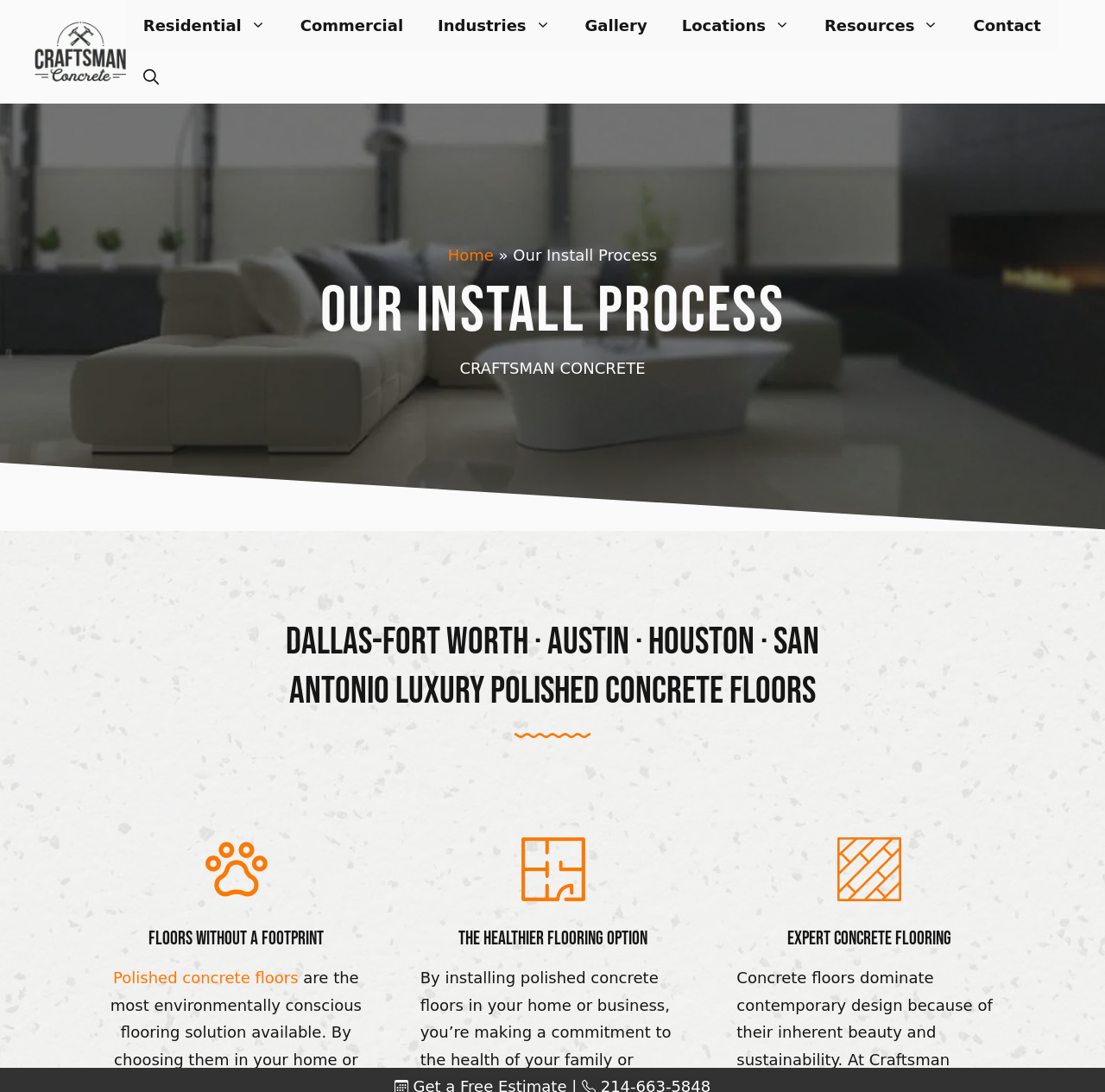How many navigation links are there?
Using the details shown in the screenshot, provide a comprehensive answer to the question.

The navigation links can be found in the primary navigation section, which contains 8 links: 'Residential', 'Commercial', 'Industries', 'Gallery', 'Locations', 'Resources', 'Contact', and 'Open Search Bar'.